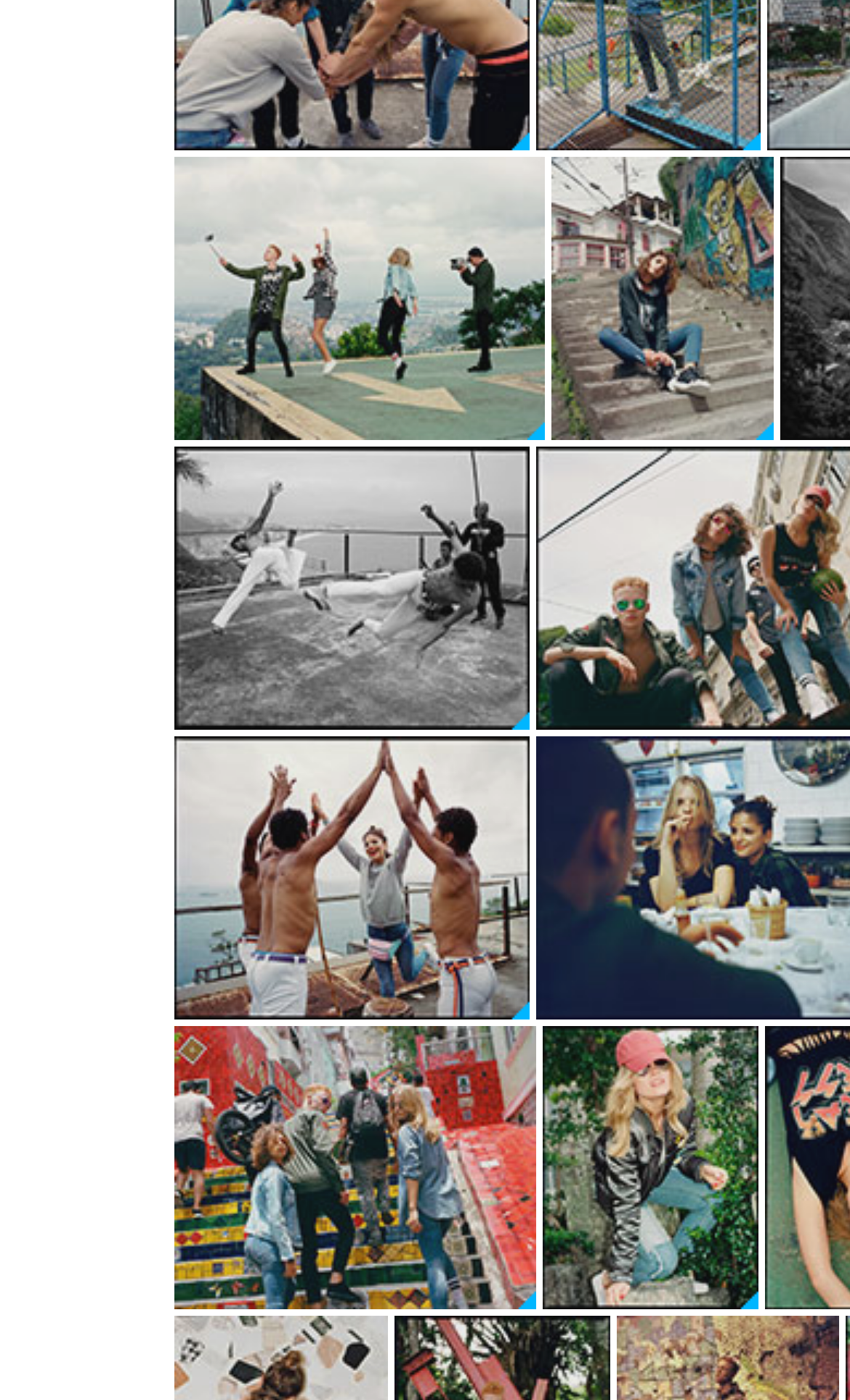Find the bounding box coordinates for the element that must be clicked to complete the instruction: "Download high quality". The coordinates should be four float numbers between 0 and 1, indicated as [left, top, right, bottom].

[0.649, 0.297, 0.91, 0.319]